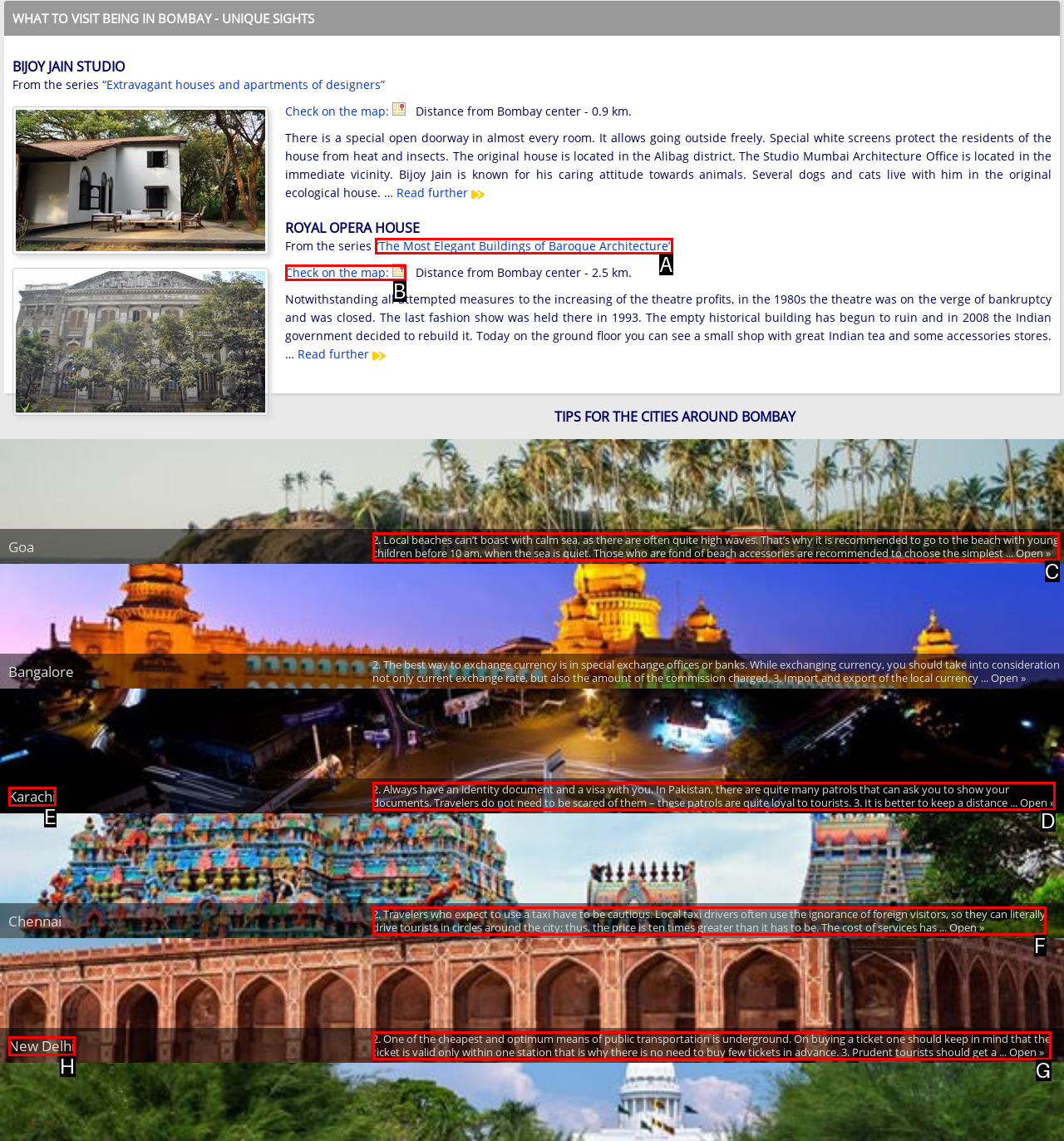Match the description: Check on the map: to the correct HTML element. Provide the letter of your choice from the given options.

B